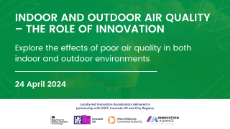Offer a detailed narrative of the scene depicted in the image.

The image features a promotional graphic for the event titled "Indoor and Outdoor Air Quality – The Role of Innovation," scheduled for April 24, 2024. The design highlights the importance of understanding the impact of poor air quality in various environments. The text invites attendees to explore innovative solutions addressing these issues. Below the event title, the date is prominently displayed, emphasizing its significance. The image showcases various logos, indicating collaboration among organizations dedicated to air quality improvement and innovation. This event aims to unite professionals and experts to discuss strategies for enhancing air quality in both indoor and outdoor settings.